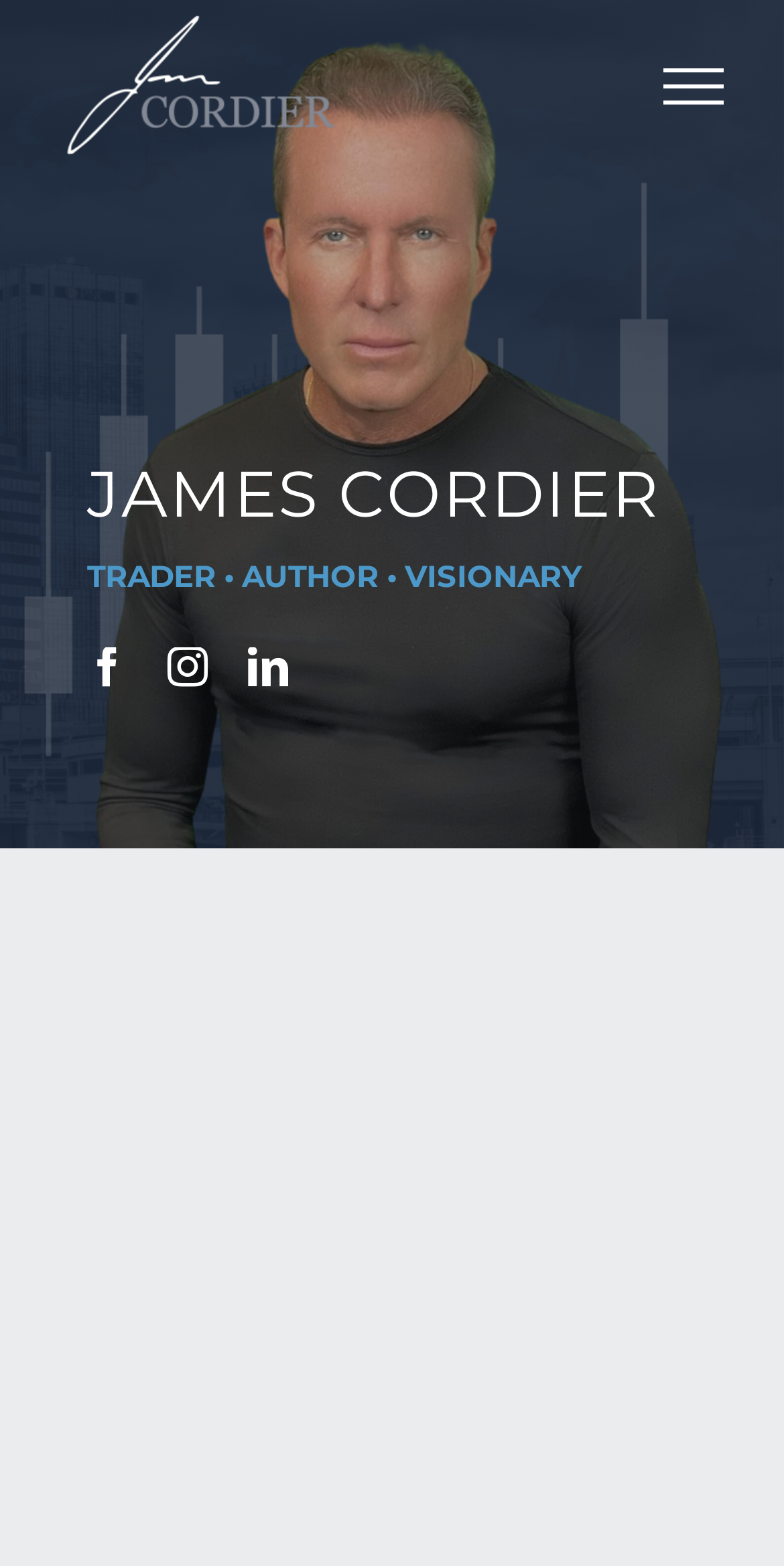What is James Cordier's profession?
Please answer the question as detailed as possible based on the image.

Based on the webpage, James Cordier's profession is mentioned as 'TRADER • AUTHOR • VISIONARY' in the static text element below his name.